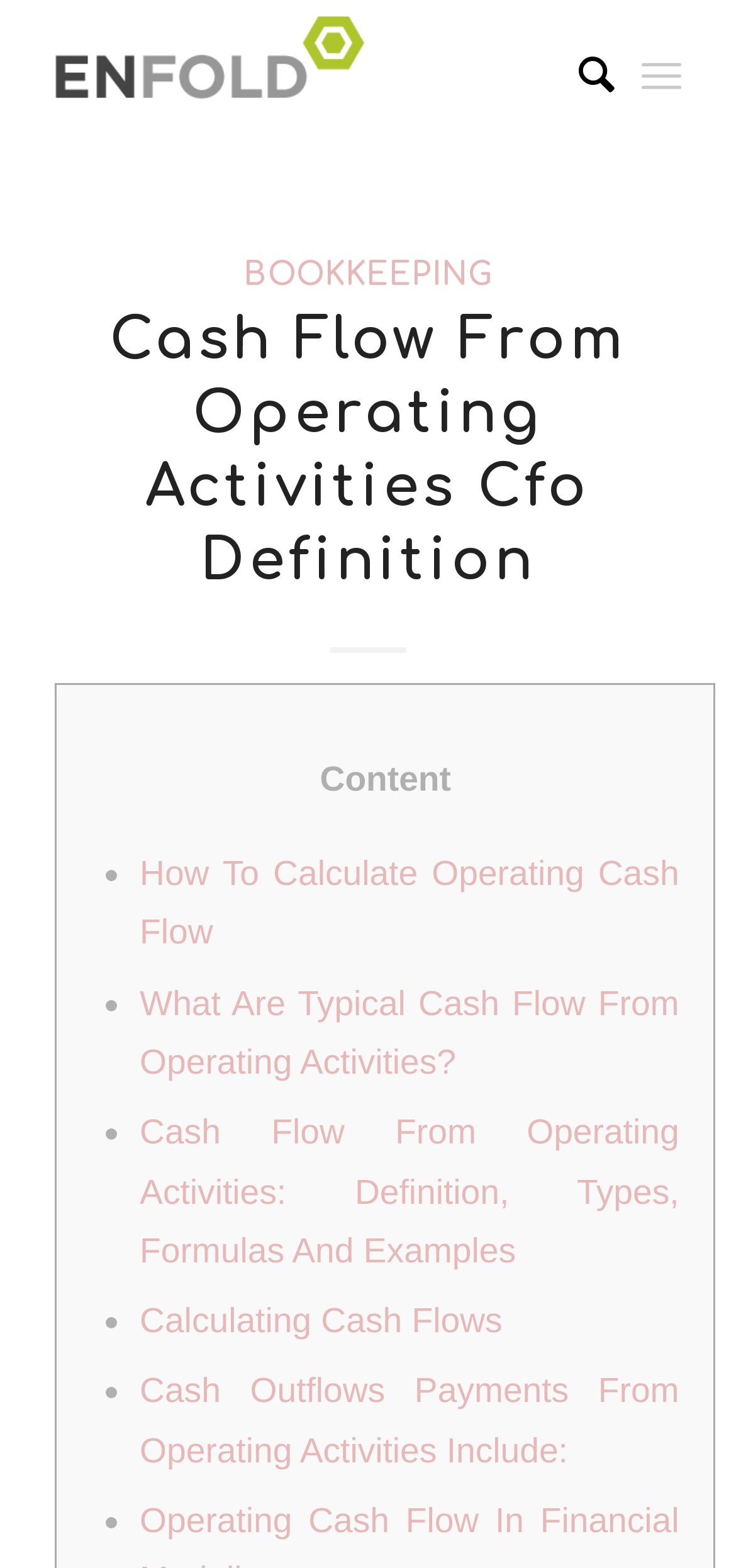Produce an elaborate caption capturing the essence of the webpage.

The webpage is about "Cash Flow From Operating Activities Cfo Definition" and is part of "The Quiet Room" website. At the top left corner, there is a logo of "The Quiet Room" accompanied by a link. Next to the logo, there is a search button and a menu button at the top right corner. 

Below the top navigation bar, there is a header section that spans the entire width of the page. Within this section, there is a link to "BOOKKEEPING" on the left side, and a heading that displays the title of the webpage "Cash Flow From Operating Activities Cfo Definition" in the center. 

Below the header section, there is a list of links related to cash flow from operating activities, including "How To Calculate Operating Cash Flow", "What Are Typical Cash Flow From Operating Activities?", and several others. Each list item is marked with a bullet point and is positioned vertically, one below the other. The links are centered on the page, with the bullet points aligned to the left.